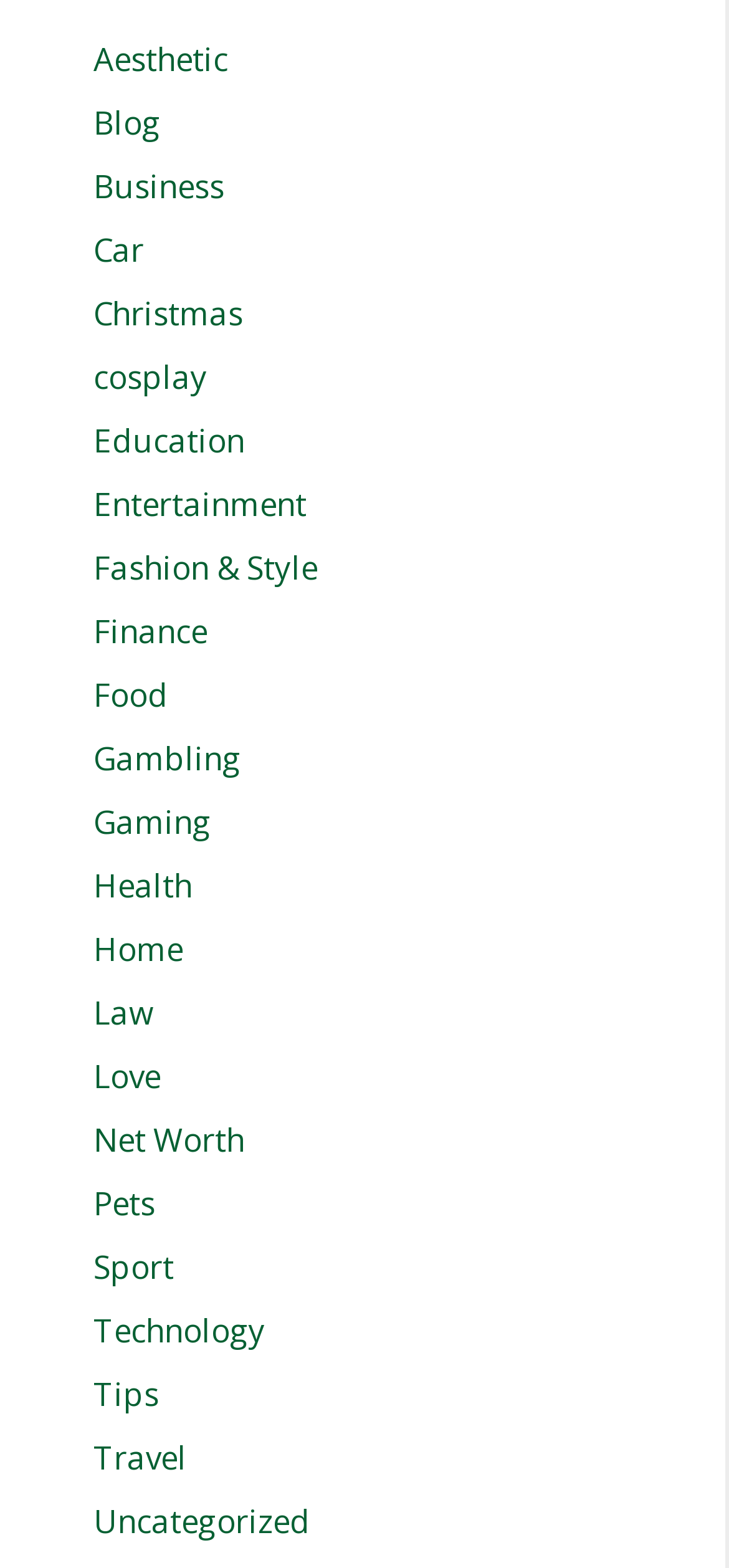Using the description: "Fashion & Style", determine the UI element's bounding box coordinates. Ensure the coordinates are in the format of four float numbers between 0 and 1, i.e., [left, top, right, bottom].

[0.128, 0.348, 0.436, 0.376]